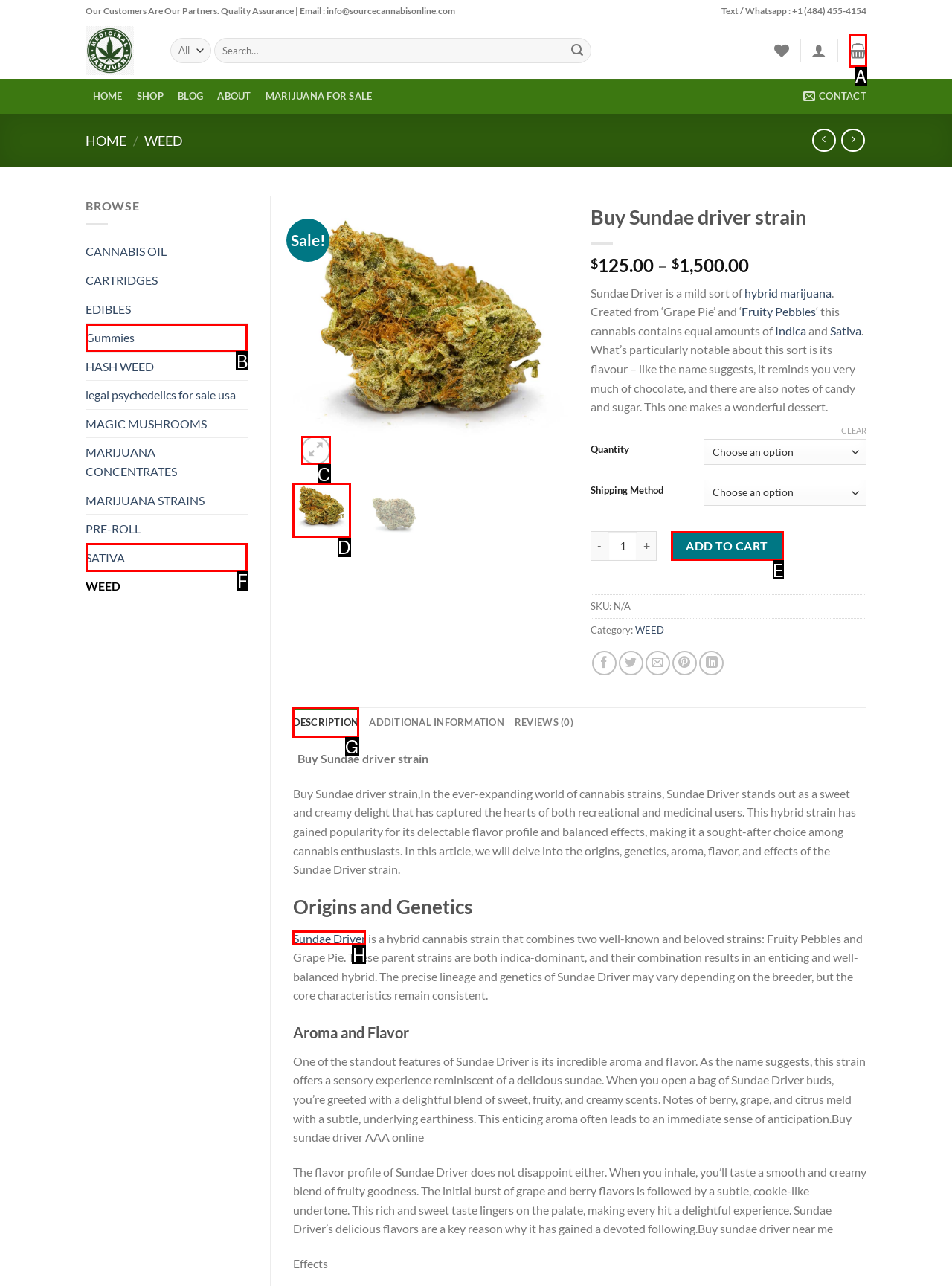Determine which HTML element to click on in order to complete the action: Add to cart.
Reply with the letter of the selected option.

E